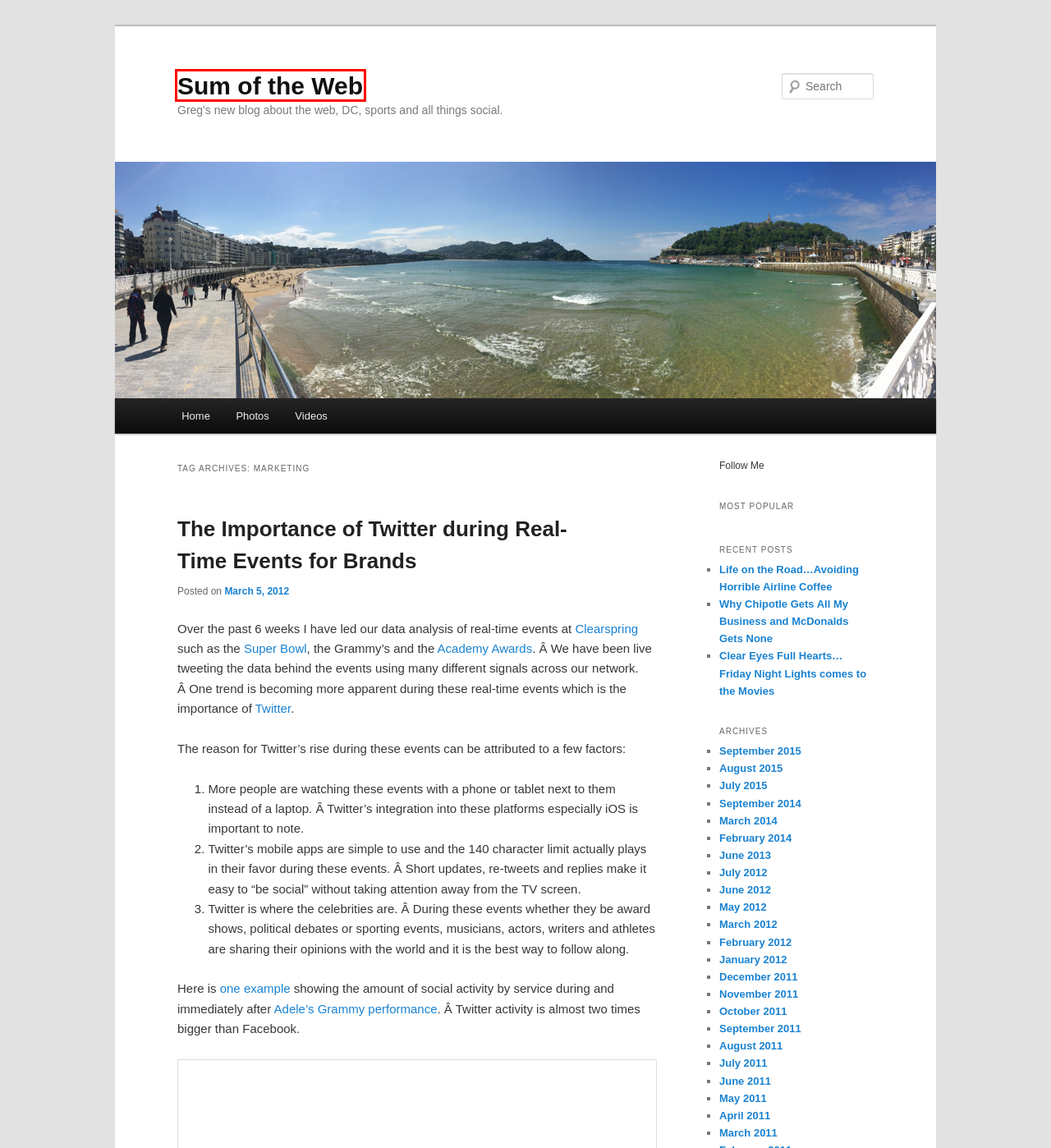Consider the screenshot of a webpage with a red bounding box and select the webpage description that best describes the new page that appears after clicking the element inside the red box. Here are the candidates:
A. April, 2011 | Sum of the Web
B. July, 2012 | Sum of the Web
C. January, 2012 | Sum of the Web
D. December, 2011 | Sum of the Web
E. The Importance of Twitter in Real-Time Events for Brands | Sum of the Web
F. November, 2011 | Sum of the Web
G. October, 2011 | Sum of the Web
H. Sum of the Web

H